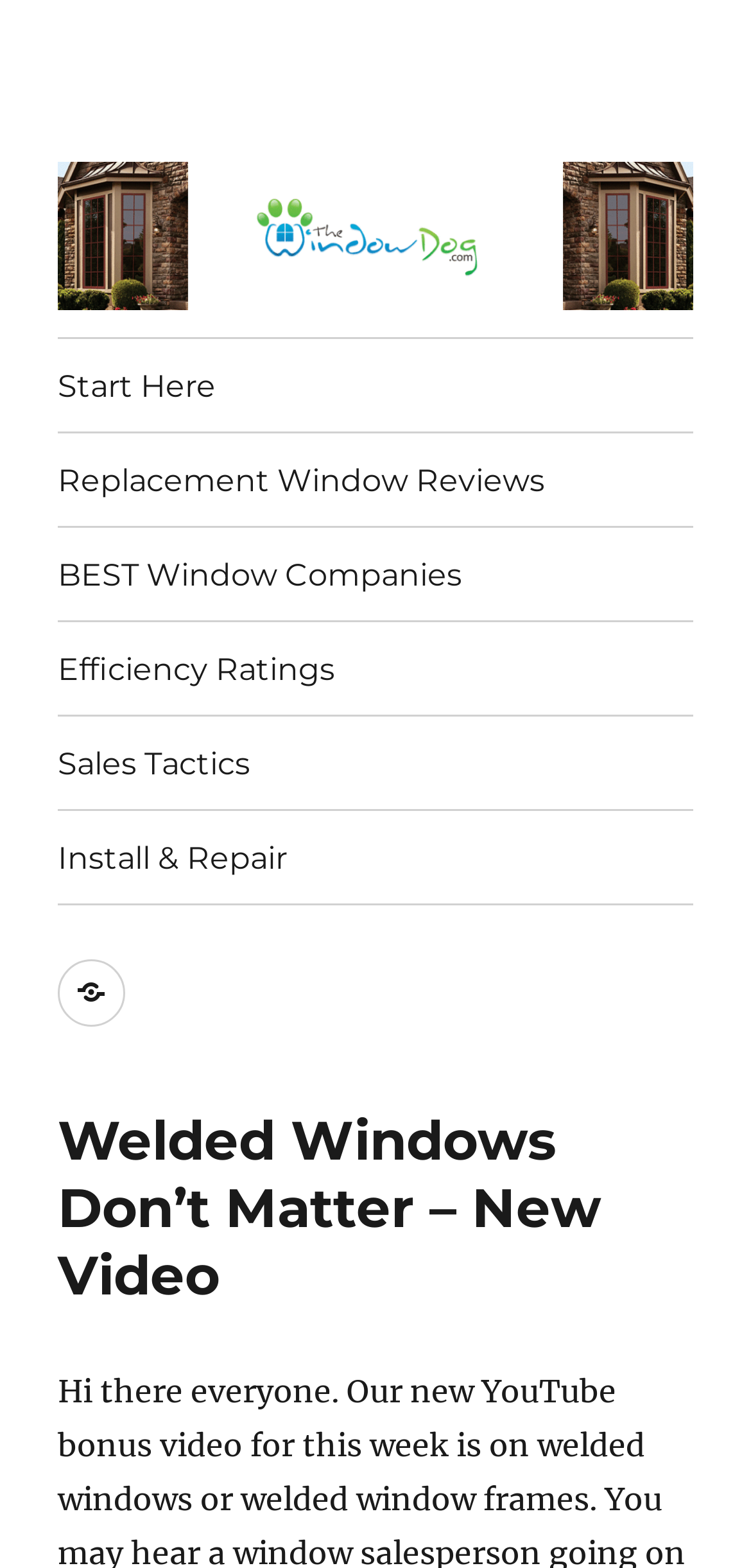Generate a thorough description of the webpage.

The webpage is about replacement windows reviews, specifically featuring a new video titled "Welded Windows Don't Matter". At the top-left corner, there are two identical links with the text "TheWindowDog | Replacement Windows Reviews", one of which is accompanied by an image. 

Below these links, there is a primary navigation menu with six links: "Start Here", "Replacement Window Reviews", "BEST Window Companies", "Efficiency Ratings", "Sales Tactics", and "Install & Repair". These links are aligned vertically and take up a significant portion of the left side of the page.

To the right of the primary navigation menu, there is a social links menu with a single link, "\uf415 Best Replacement Window Companies", which is an icon representing a Facebook page. 

At the bottom-left corner of the page, there is a heading that reads "Welded Windows Don’t Matter – New Video", which is likely the title of the featured video.